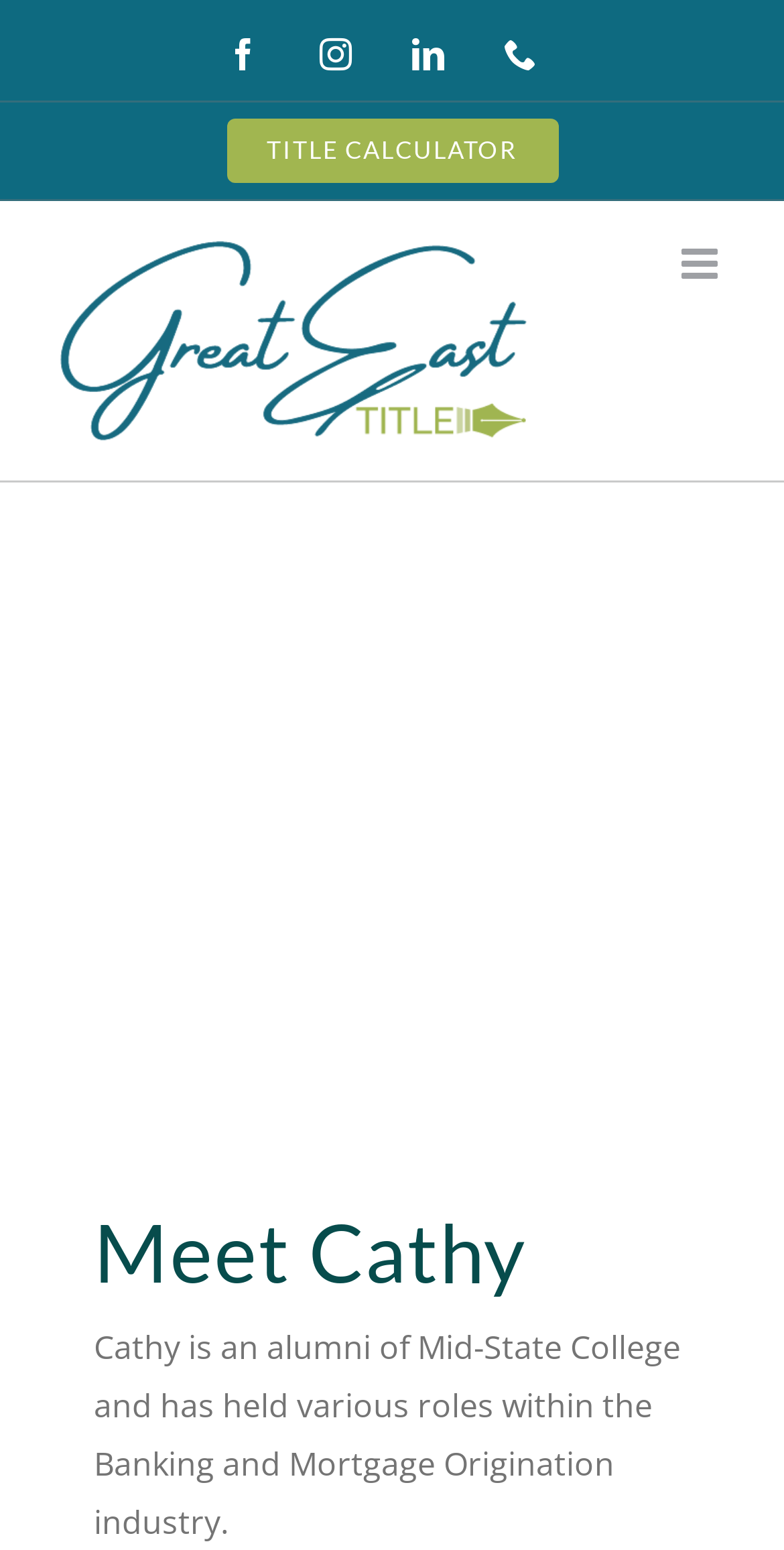Using the information in the image, could you please answer the following question in detail:
What is Cathy's profession?

Based on the webpage, Cathy is introduced as a Regional Title Manager, which suggests that she works in the title industry, possibly related to real estate or banking.